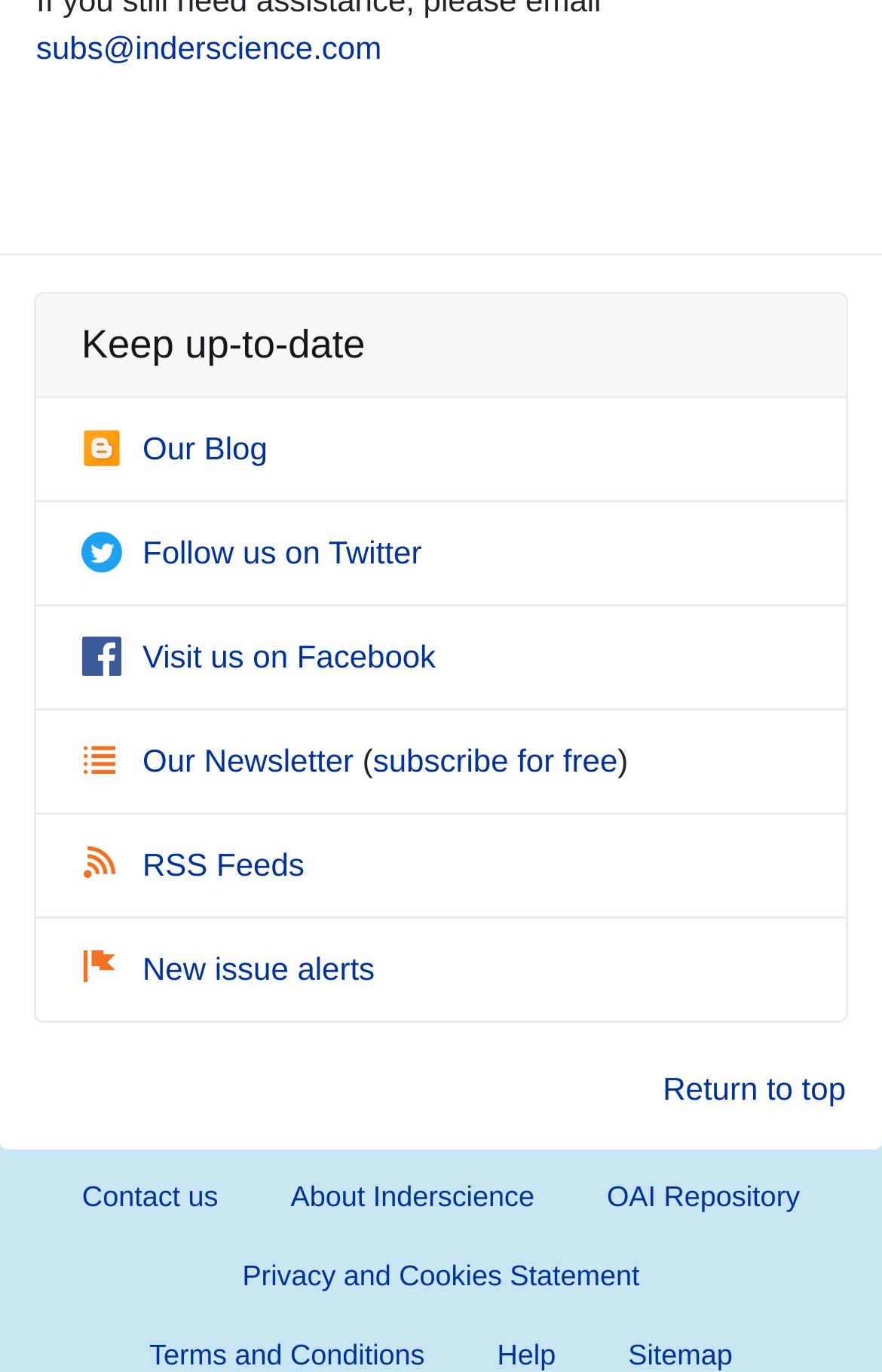What is the last link at the bottom of the page?
Please provide a single word or phrase in response based on the screenshot.

Privacy and Cookies Statement